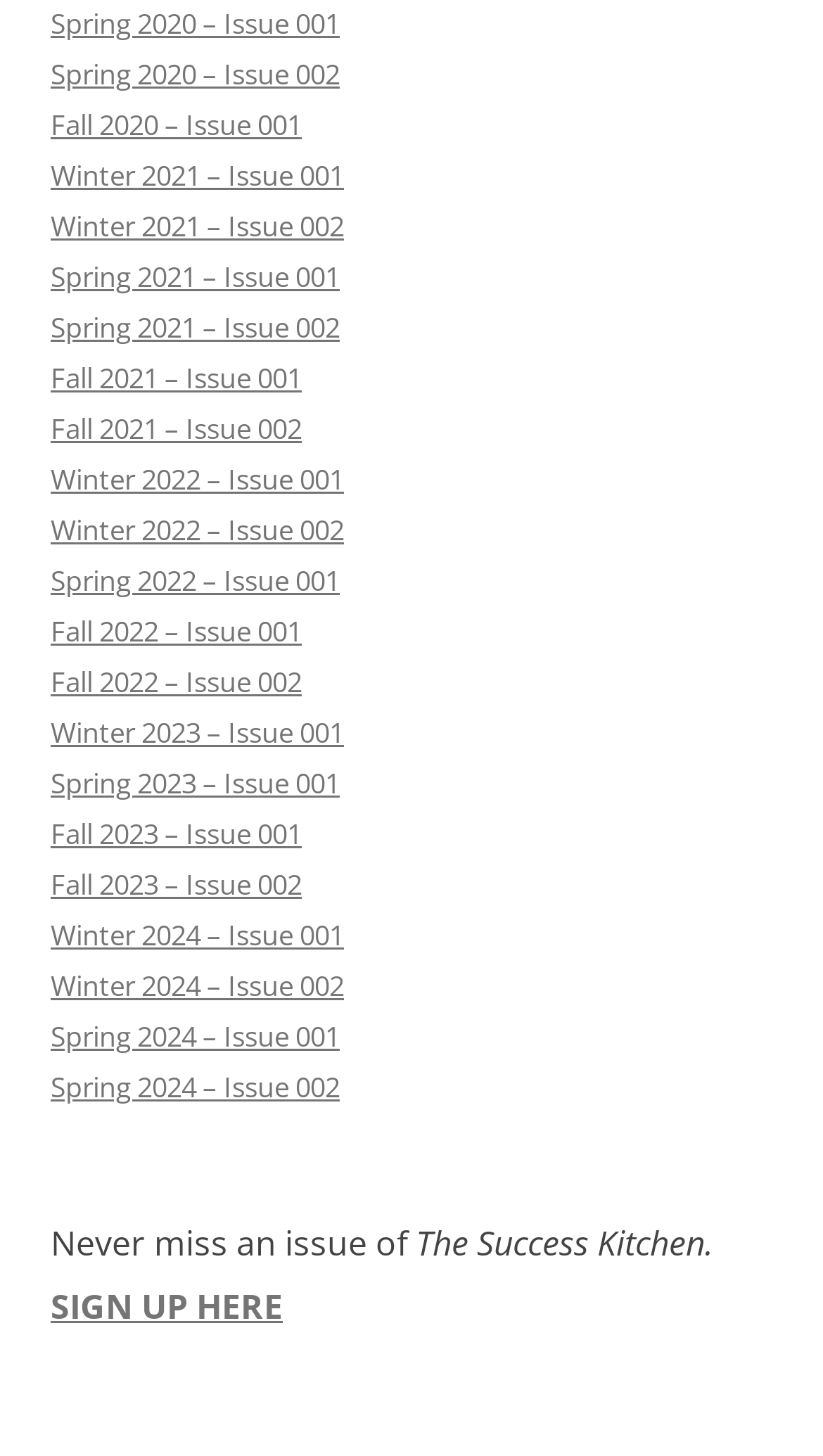What is the purpose of the 'SIGN UP HERE' link?
Refer to the screenshot and answer in one word or phrase.

To receive issues of the publication